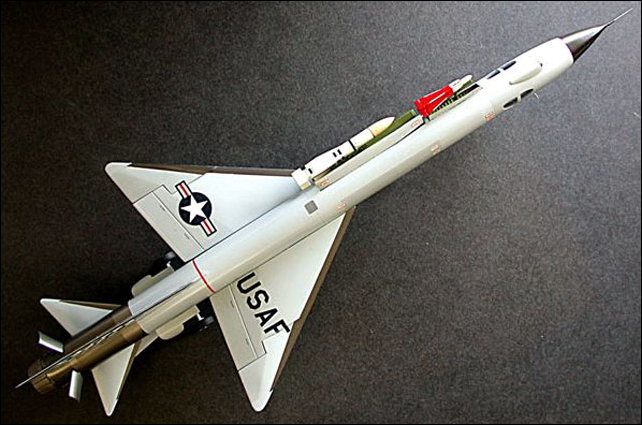What era of American aviation innovation does the XF-103 represent?
Use the information from the image to give a detailed answer to the question.

The caption states that the XF-103 is a 'notable aircraft from the 1950s and 60s era of American aviation innovation', indicating that it represents this specific time period in American aviation history.